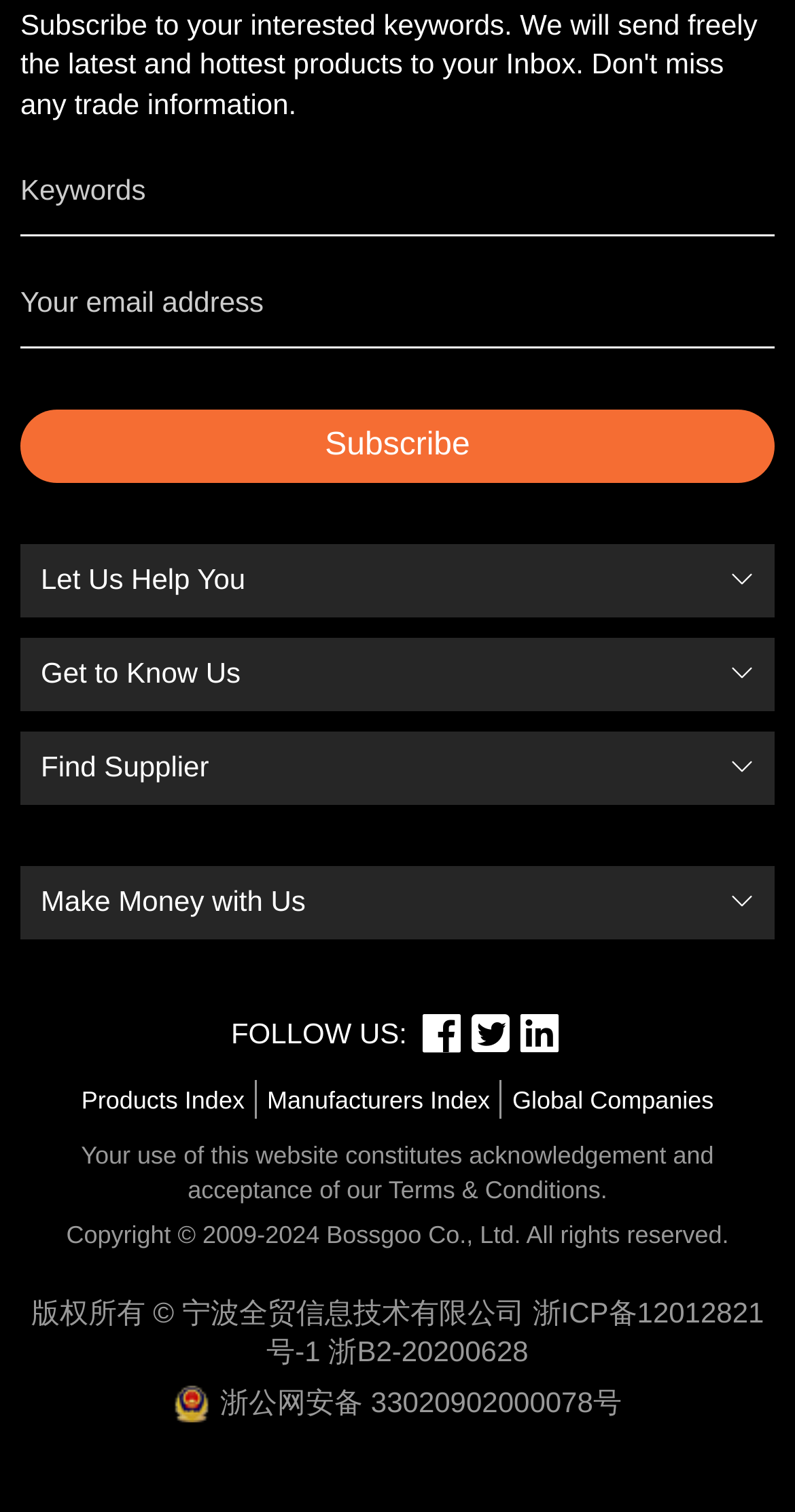Provide a short answer to the following question with just one word or phrase: What is the purpose of the 'Keywords' textbox?

Search